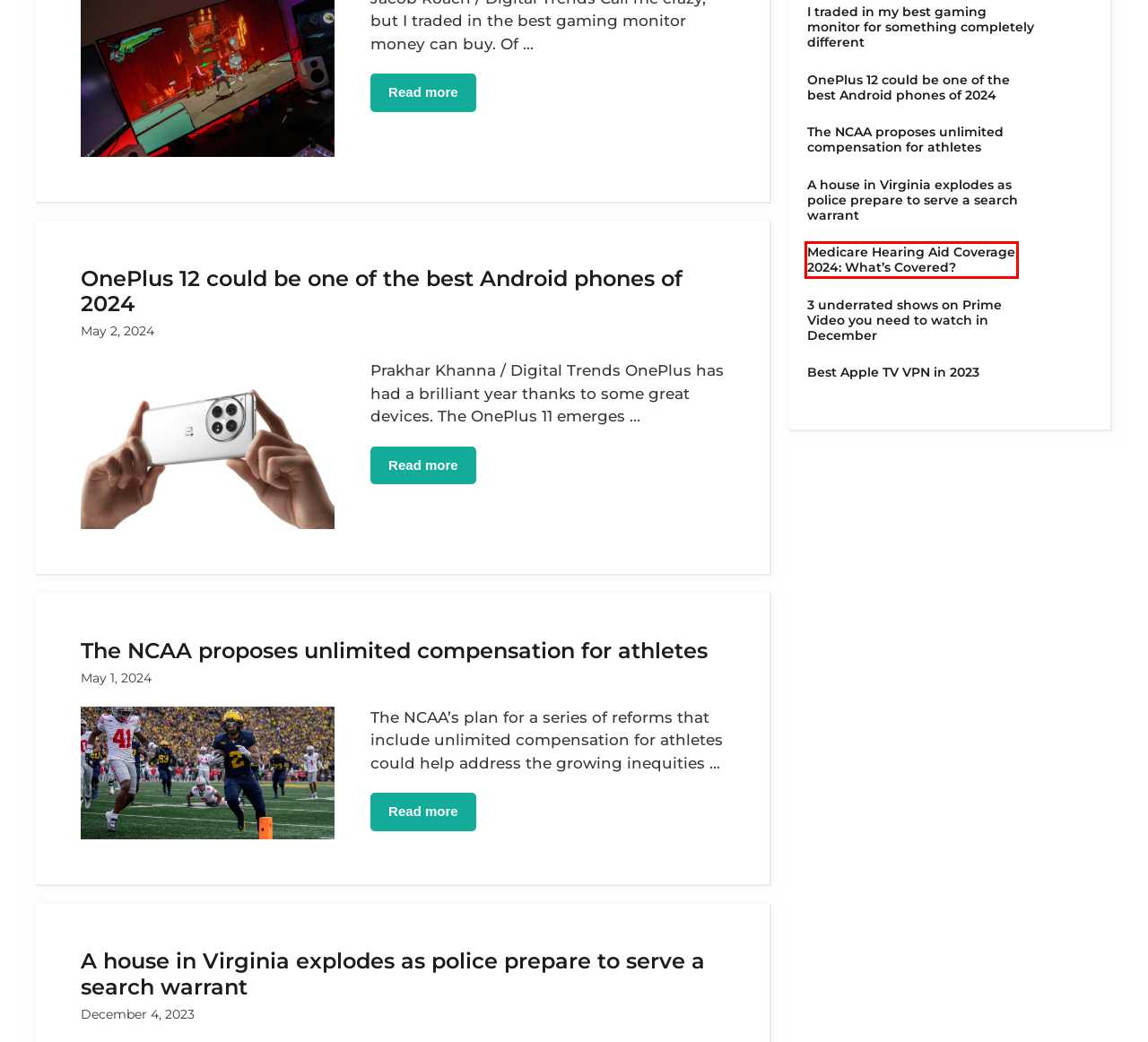You have a screenshot of a webpage where a red bounding box highlights a specific UI element. Identify the description that best matches the resulting webpage after the highlighted element is clicked. The choices are:
A. Disclaimer - Taza Khabre
B. Best Apple TV VPN in 2023 - Taza Khabre
C. 3 underrated shows on Prime Video you need to watch in December - Taza Khabre
D. OnePlus 12 could be one of the best Android phones of 2024 - Taza Khabre
E. Auto Archives - Taza Khabre
F. A house in Virginia explodes as police prepare to serve a search warrant - Taza Khabre
G. The NCAA proposes unlimited compensation for athletes - Taza Khabre
H. Medicare Hearing Aid Coverage 2024: What's Covered? - Taza Khabre

H